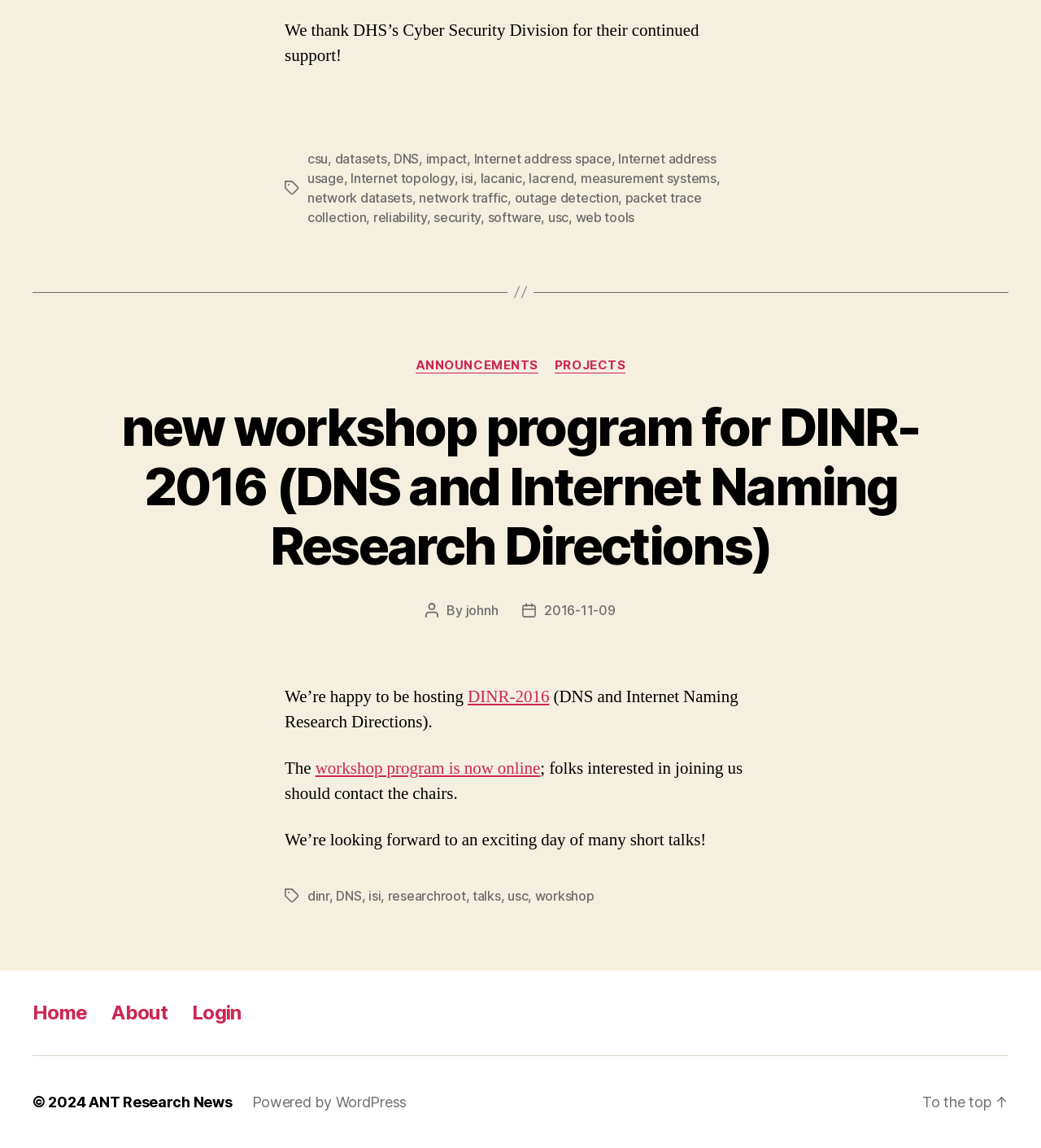Respond to the question with just a single word or phrase: 
What is the event mentioned in the article?

DINR-2016